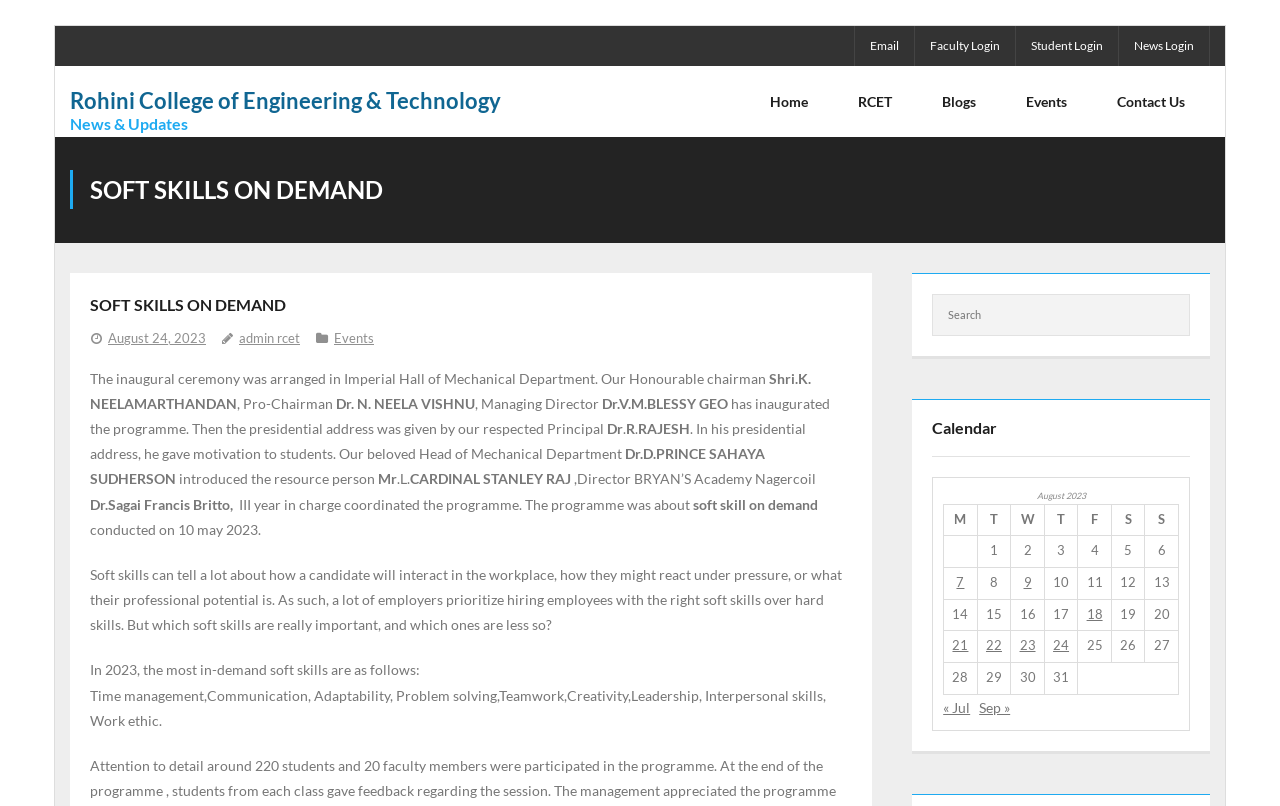Specify the bounding box coordinates of the area to click in order to execute this command: 'Go to the 'Home' page'. The coordinates should consist of four float numbers ranging from 0 to 1, and should be formatted as [left, top, right, bottom].

[0.582, 0.082, 0.651, 0.17]